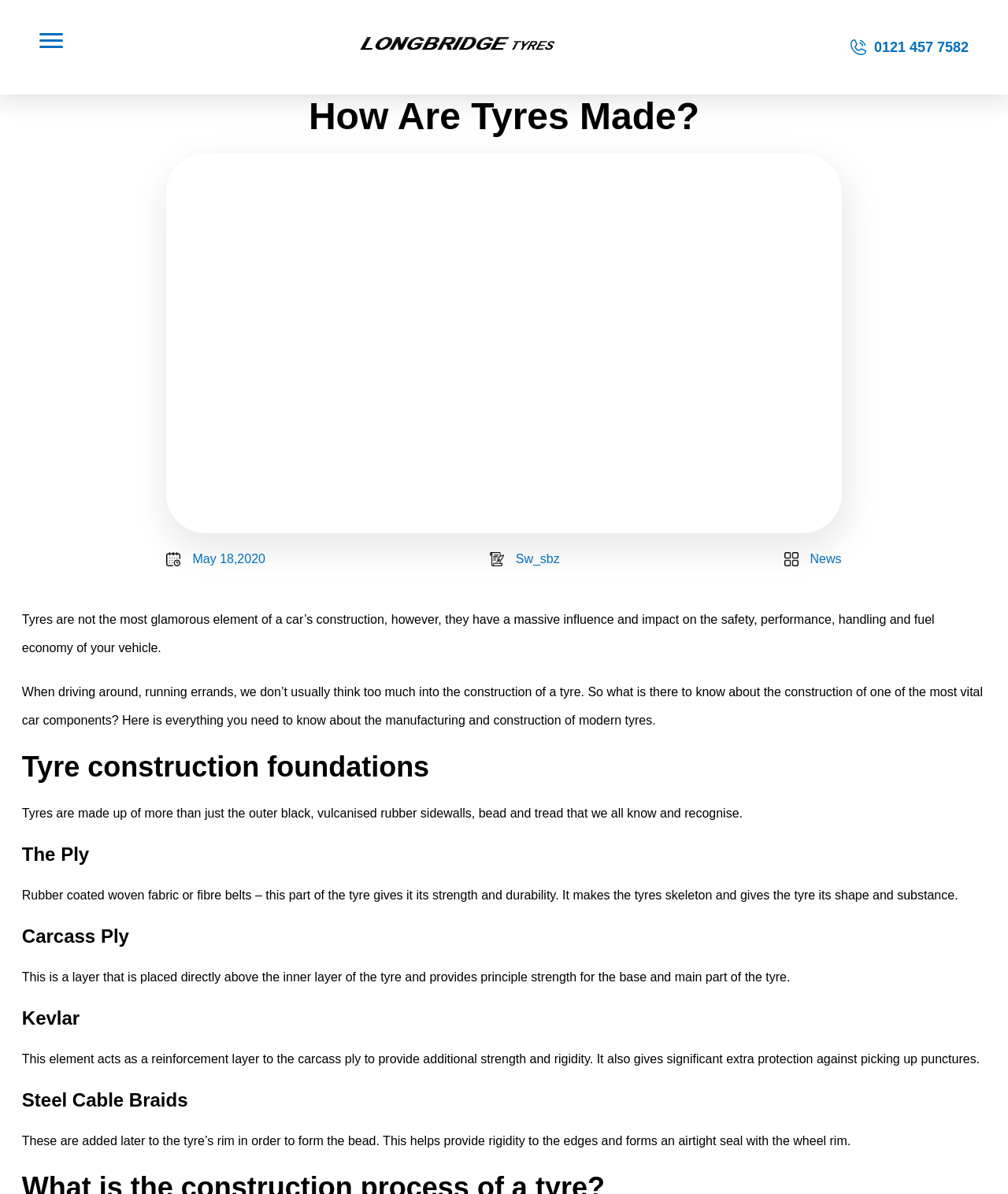Based on the element description "How Are Tyres Made?", predict the bounding box coordinates of the UI element.

[0.306, 0.08, 0.694, 0.115]